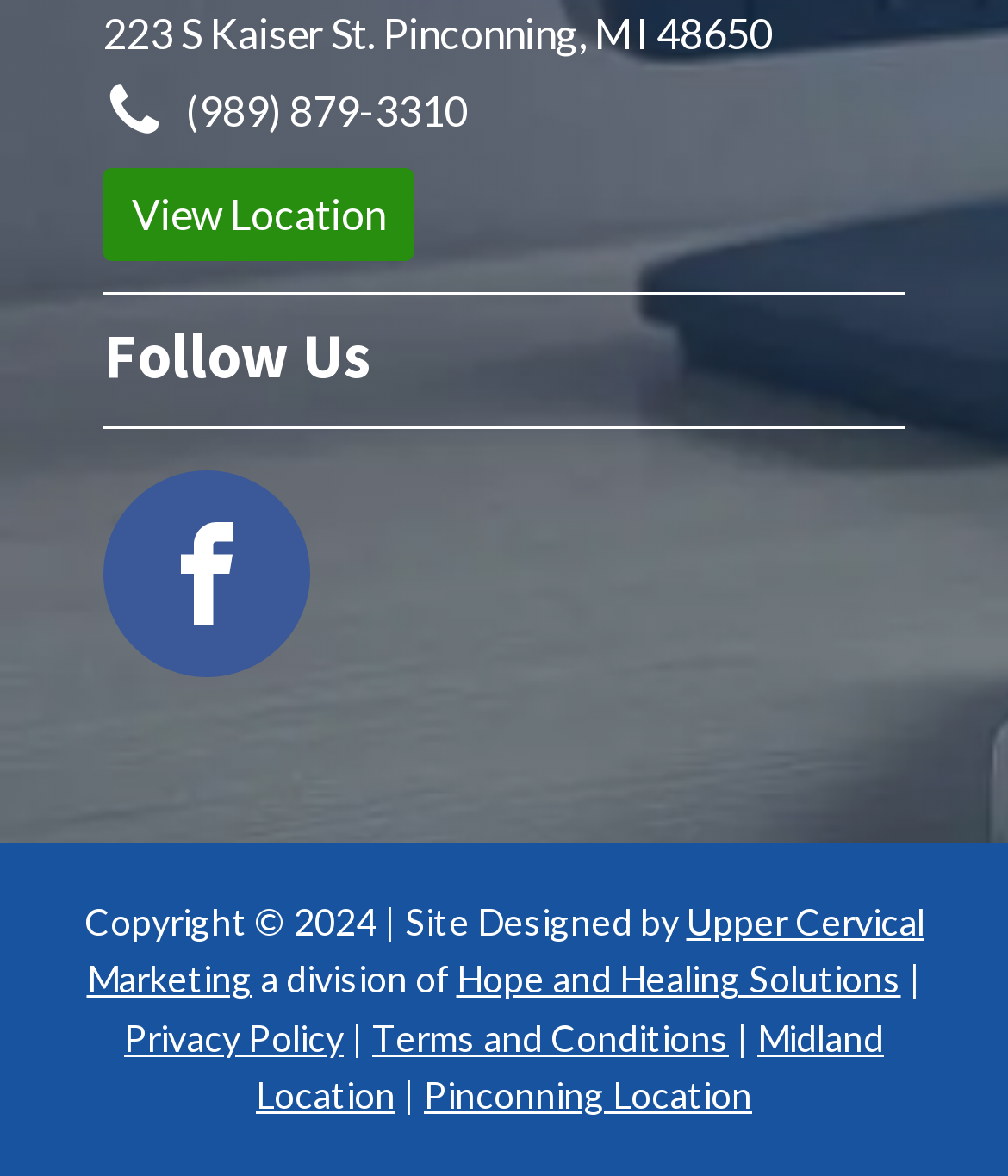Provide the bounding box coordinates of the HTML element this sentence describes: "Terms and Conditions". The bounding box coordinates consist of four float numbers between 0 and 1, i.e., [left, top, right, bottom].

[0.369, 0.863, 0.723, 0.9]